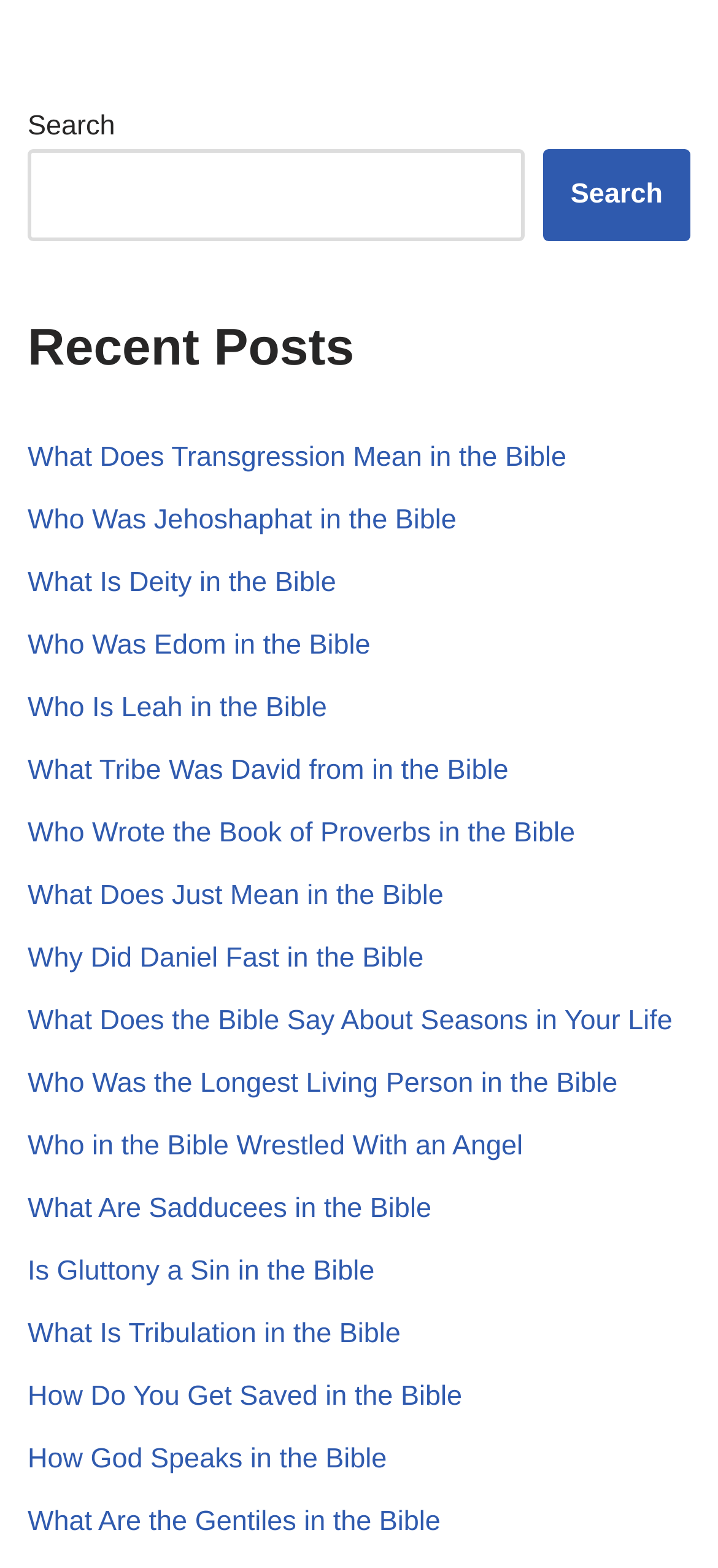From the given element description: "parent_node: Search name="s"", find the bounding box for the UI element. Provide the coordinates as four float numbers between 0 and 1, in the order [left, top, right, bottom].

[0.038, 0.095, 0.731, 0.154]